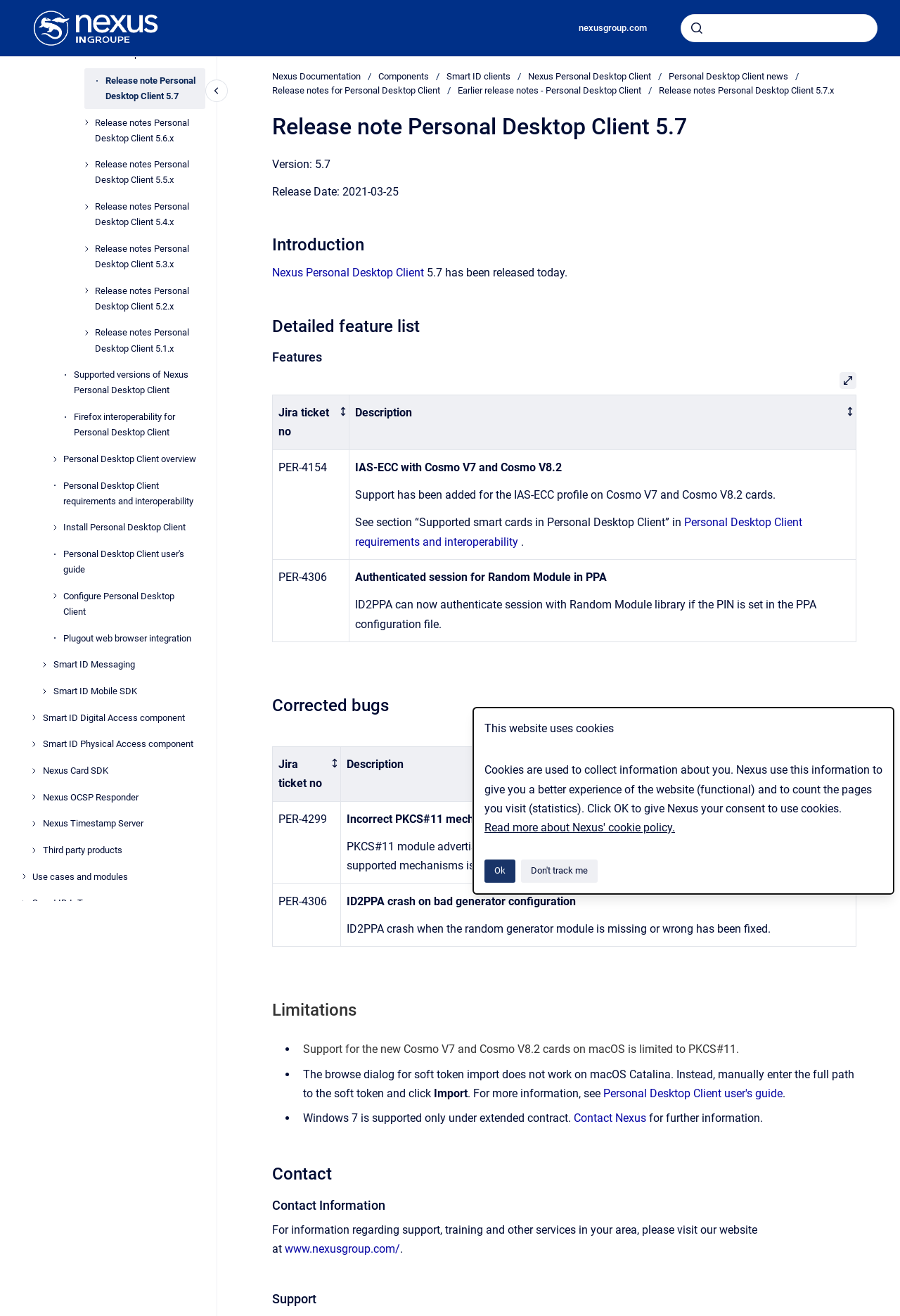How many buttons are there in the navigation 'Breadcrumb'?
Refer to the screenshot and answer in one word or phrase.

0